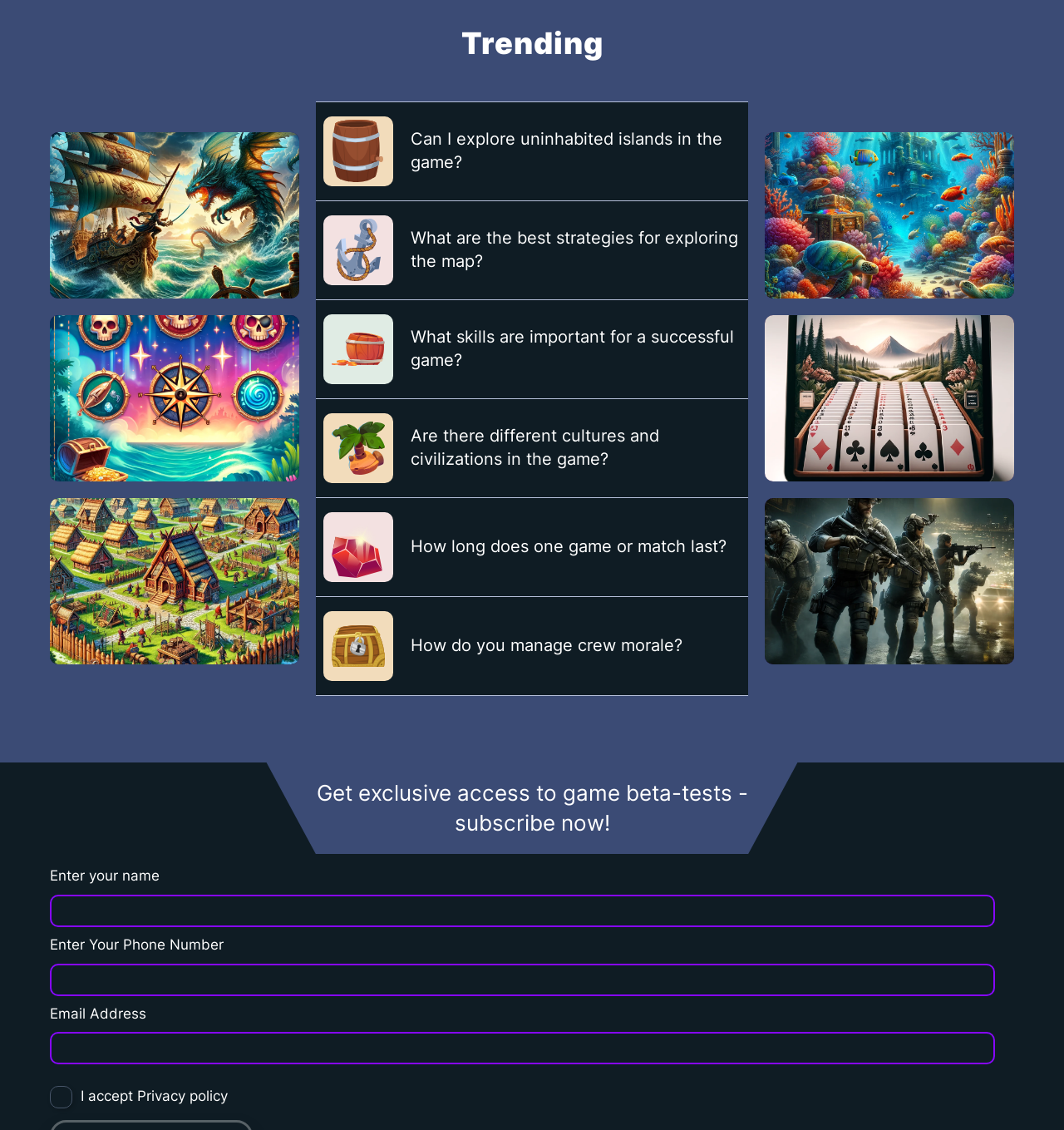Look at the image and give a detailed response to the following question: What is the theme of the second game?

The second game, Treasures Winner of the Mystic Sea, has a pirate-themed map as indicated by the game's description, which suggests that the game's theme is related to pirates.